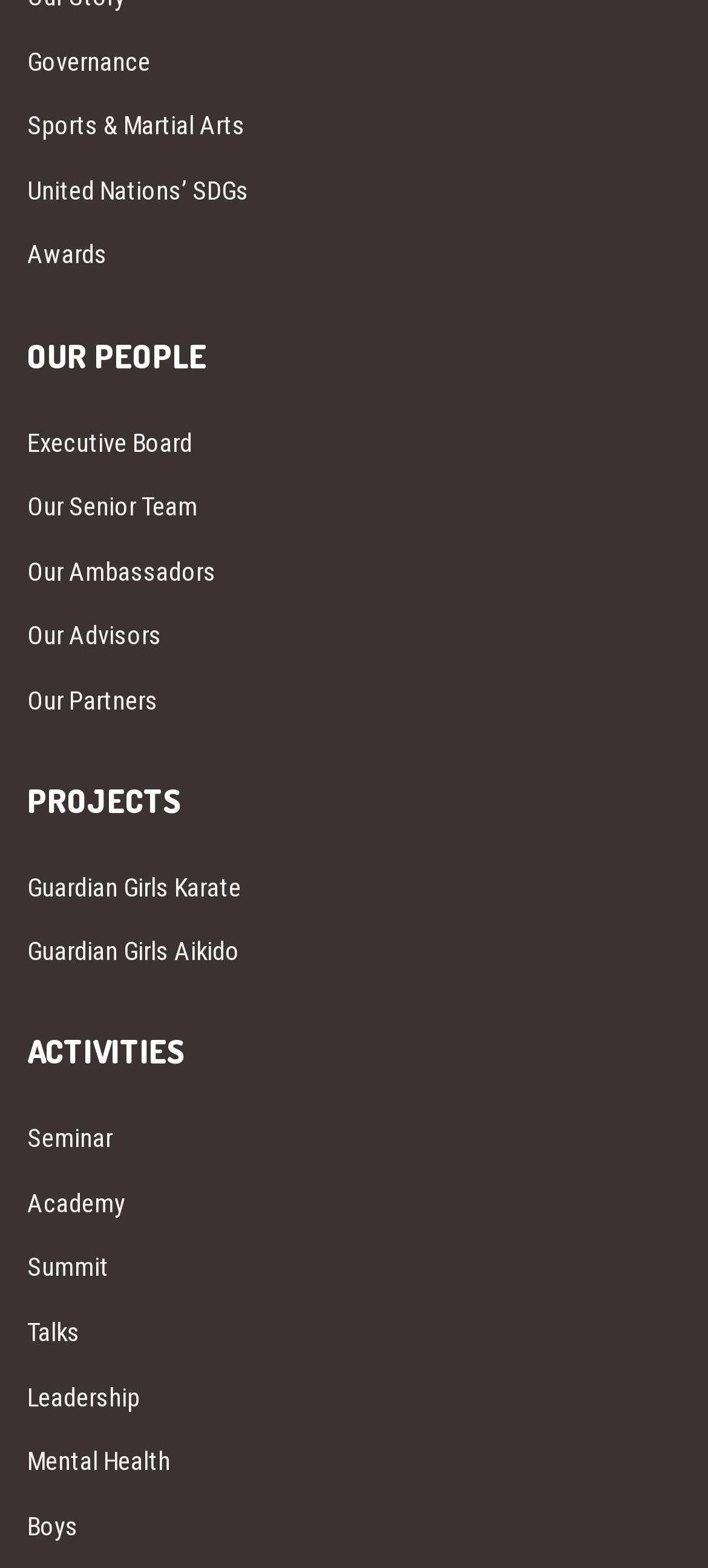Extract the bounding box coordinates of the UI element described: "Sports & Martial Arts". Provide the coordinates in the format [left, top, right, bottom] with values ranging from 0 to 1.

[0.038, 0.06, 0.962, 0.102]